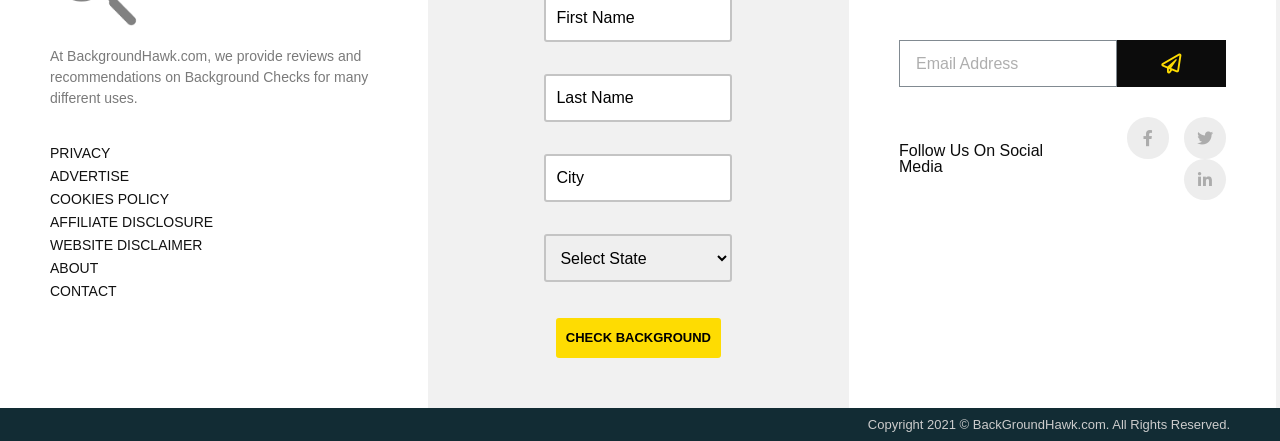Find the bounding box coordinates of the clickable area required to complete the following action: "Buy the book on Amazon".

None